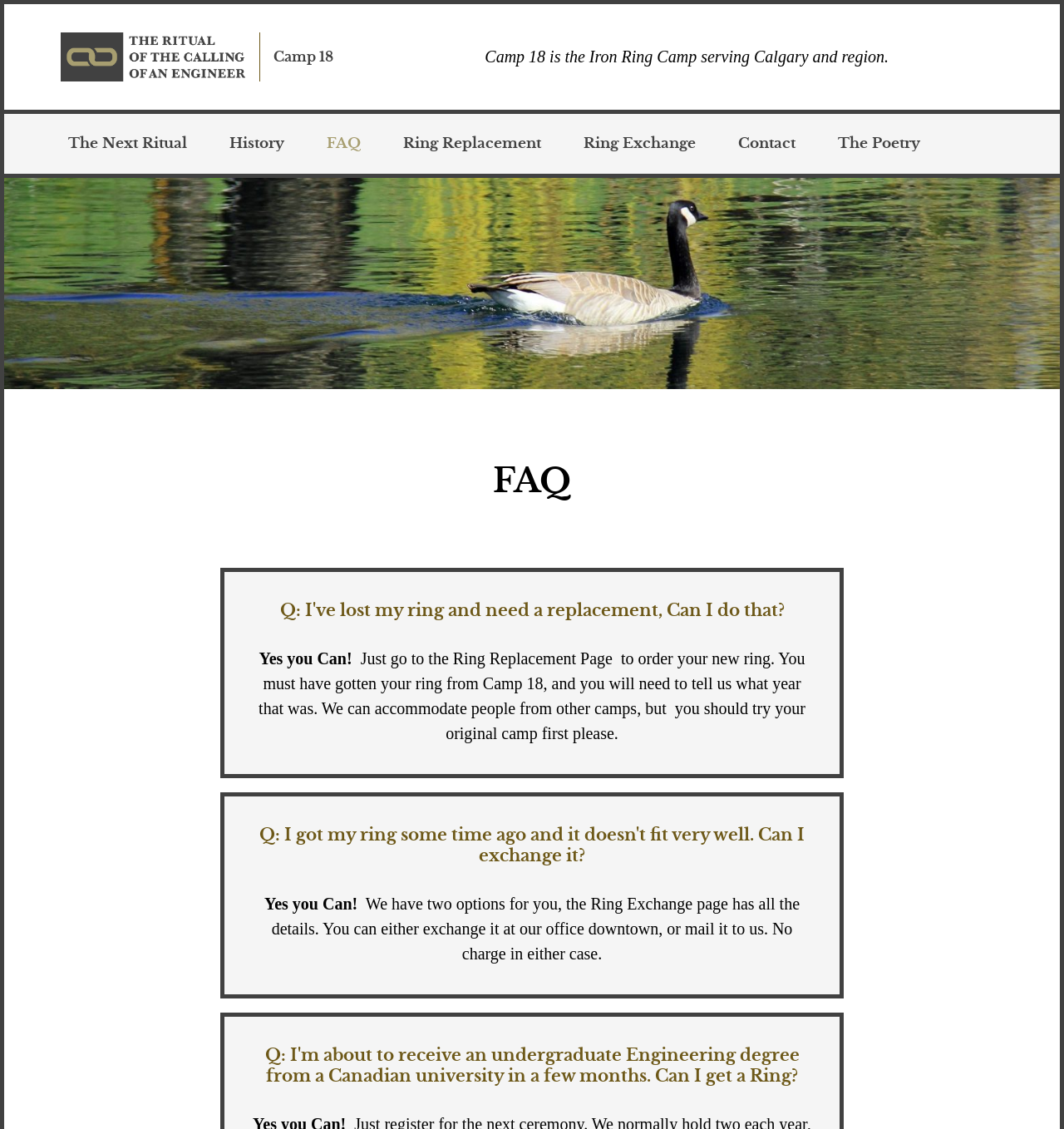From the given element description: "The Next Ritual", find the bounding box for the UI element. Provide the coordinates as four float numbers between 0 and 1, in the order [left, top, right, bottom].

[0.064, 0.12, 0.175, 0.135]